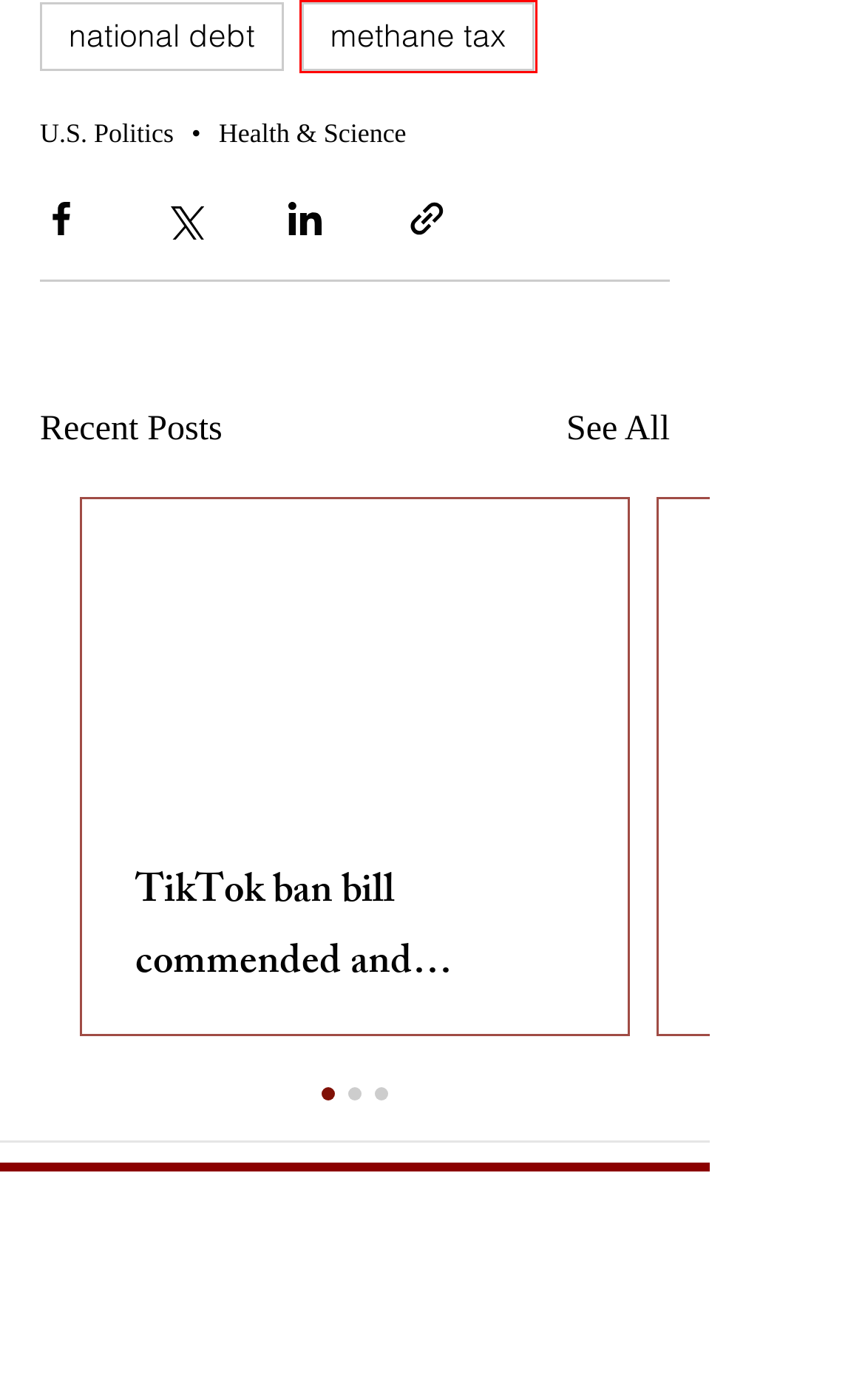With the provided webpage screenshot containing a red bounding box around a UI element, determine which description best matches the new webpage that appears after clicking the selected element. The choices are:
A. Politics | Boston Political Review
B. TikTok ban bill commended and condemned after passing in House
C. methane tax | The BPR
D. Build Back Better act | The BPR
E. U.S. Politics
F. Who is Jill Stein? Third-Party Influence in Elections
G. Biden | The BPR
H. Health & Science

C